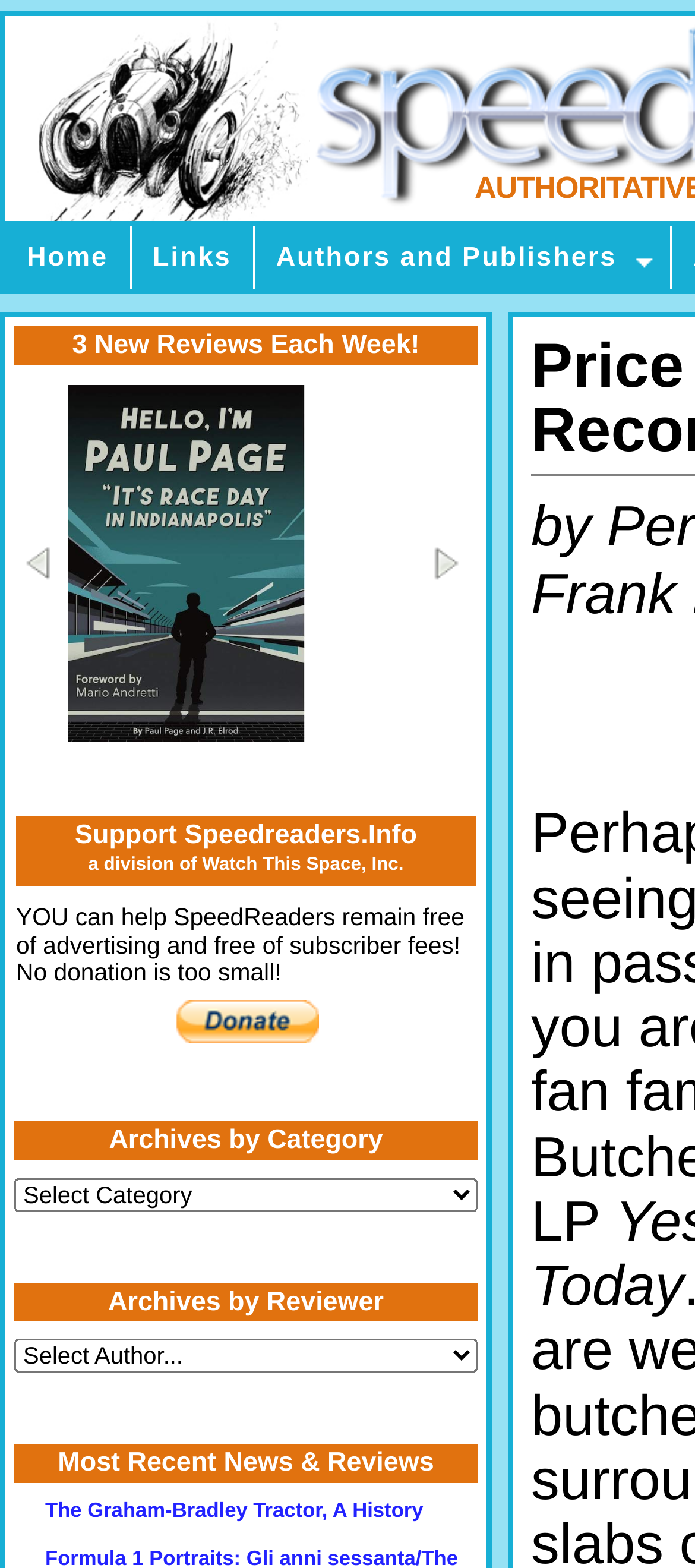How many comboboxes are on the webpage?
Answer the question with a thorough and detailed explanation.

I identified two combobox elements on the webpage, one labeled 'Archives by Category' and another without a label. Therefore, there are 2 comboboxes on the webpage.